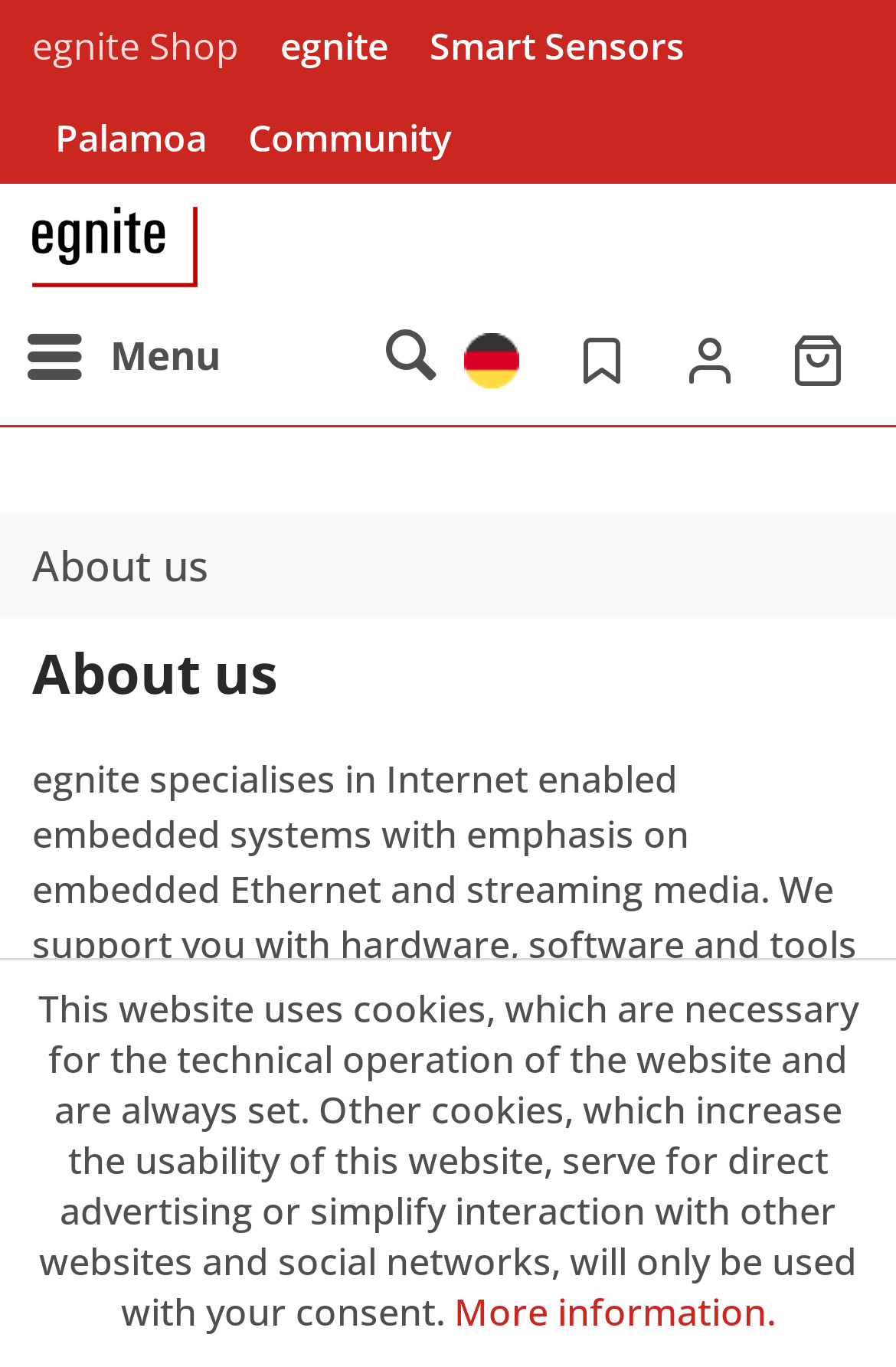Explain in detail what you observe on this webpage.

The webpage is about egnite Shop, a company that specializes in network technology, sensors, and multimedia, particularly in embedded systems, media controls, and network-based sensor and monitoring products.

At the top left corner, there is a navigation menu with links to "egnite Shop", "Smart Sensors", "Palamoa", and "Community". Below this menu, there is a horizontal menubar with menu items "Menu", "Show / close search", "Deutsch", "Wish list", "My account", and "Shopping cart". Each menu item has an associated link and some have accompanying images.

On the left side of the page, there is a vertical menu with a single menu item "About us", which is also a link. Above this menu, there is a heading "About us" that spans the entire width of the page.

The main content of the page is a paragraph of text that describes egnite's specialization in Internet-enabled embedded systems, emphasizing embedded Ethernet and streaming media. They support customers with hardware, software, and tools in developing network-enabled products.

At the bottom of the page, there is a notice about the website's use of cookies, which are necessary for technical operation and are always set. Other cookies that increase usability, serve for direct advertising, or simplify interaction with other websites and social networks require user consent. A link to "More information" is provided for users who want to learn more about the website's cookie policy.